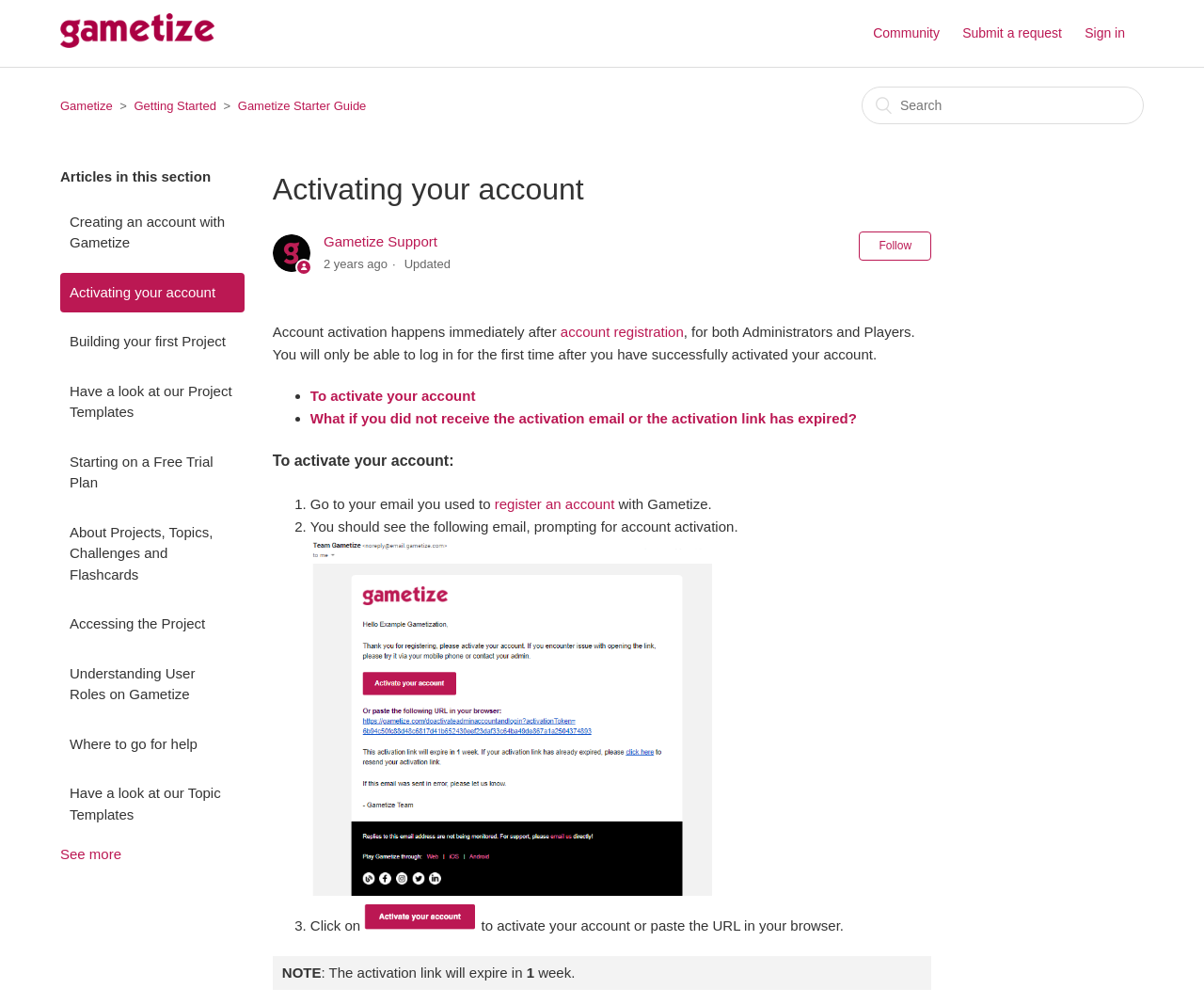Locate the bounding box coordinates for the element described below: "To activate your account". The coordinates must be four float values between 0 and 1, formatted as [left, top, right, bottom].

[0.258, 0.386, 0.395, 0.402]